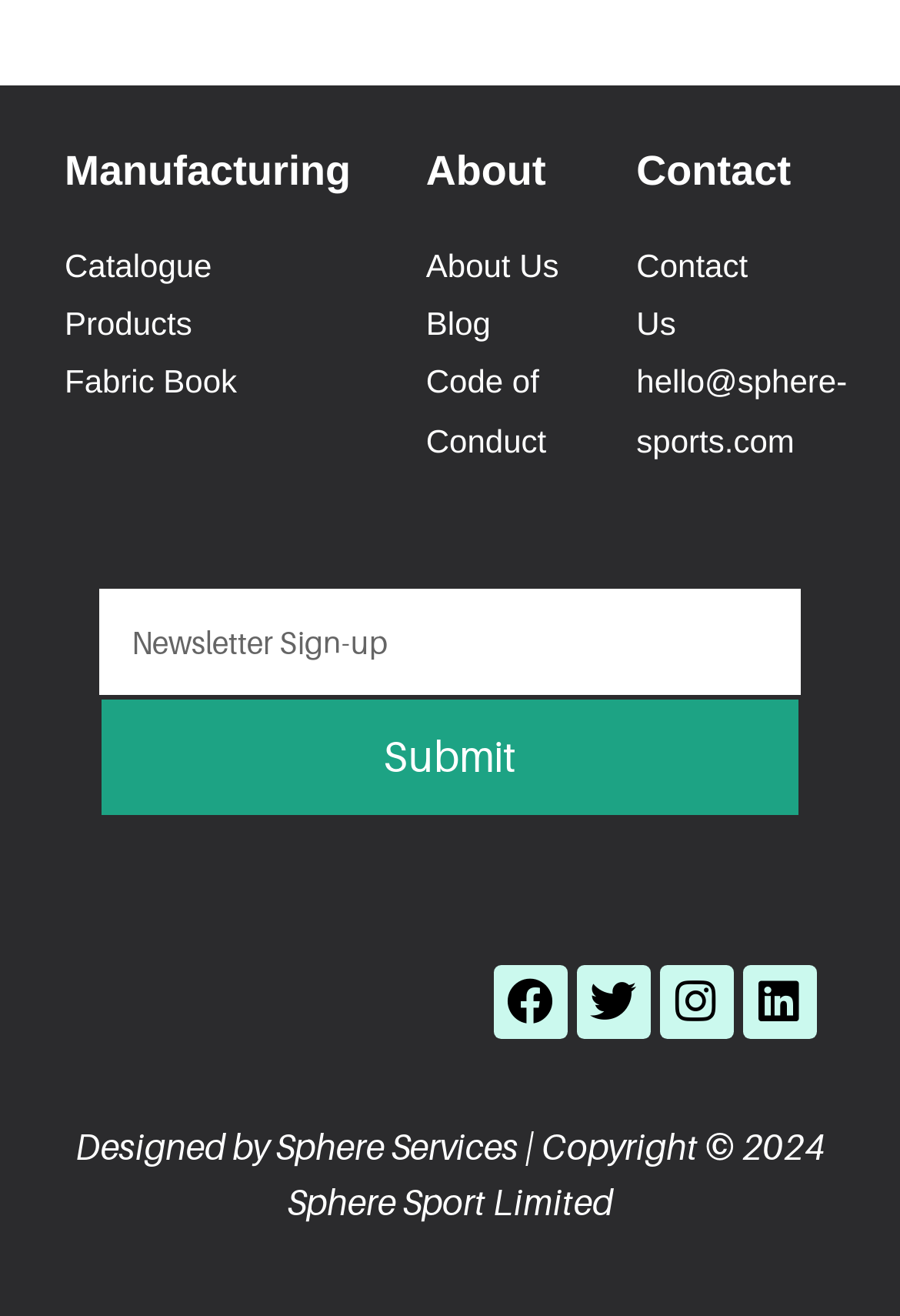How many social media links are there?
Examine the image closely and answer the question with as much detail as possible.

There are four social media links at the bottom of the webpage, which are Facebook, Twitter, Instagram, and Linkedin. These links are represented by their respective icons and have a uniform design.